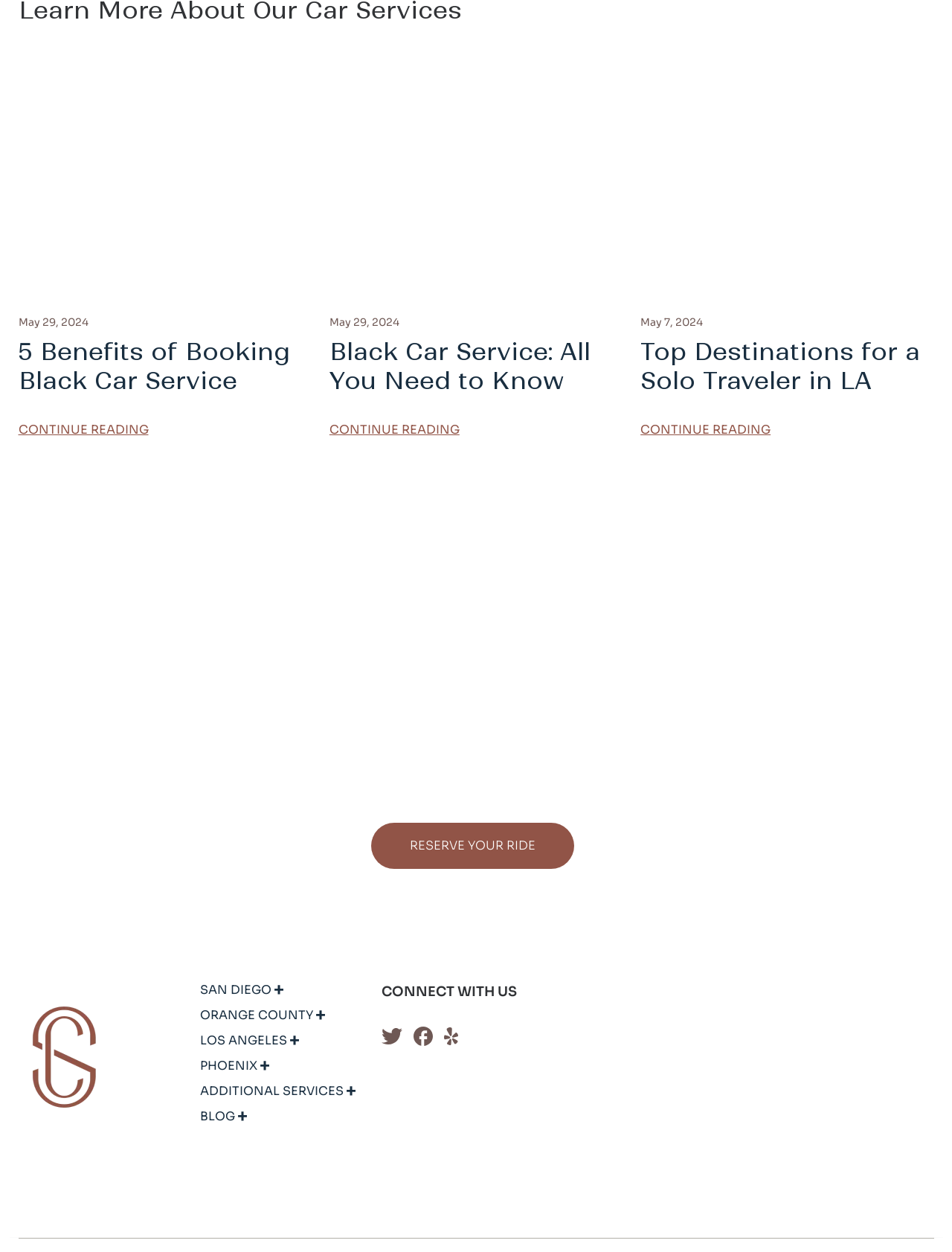Identify the bounding box coordinates of the clickable region required to complete the instruction: "Read about the benefits of booking black car service". The coordinates should be given as four float numbers within the range of 0 and 1, i.e., [left, top, right, bottom].

[0.019, 0.129, 0.327, 0.141]